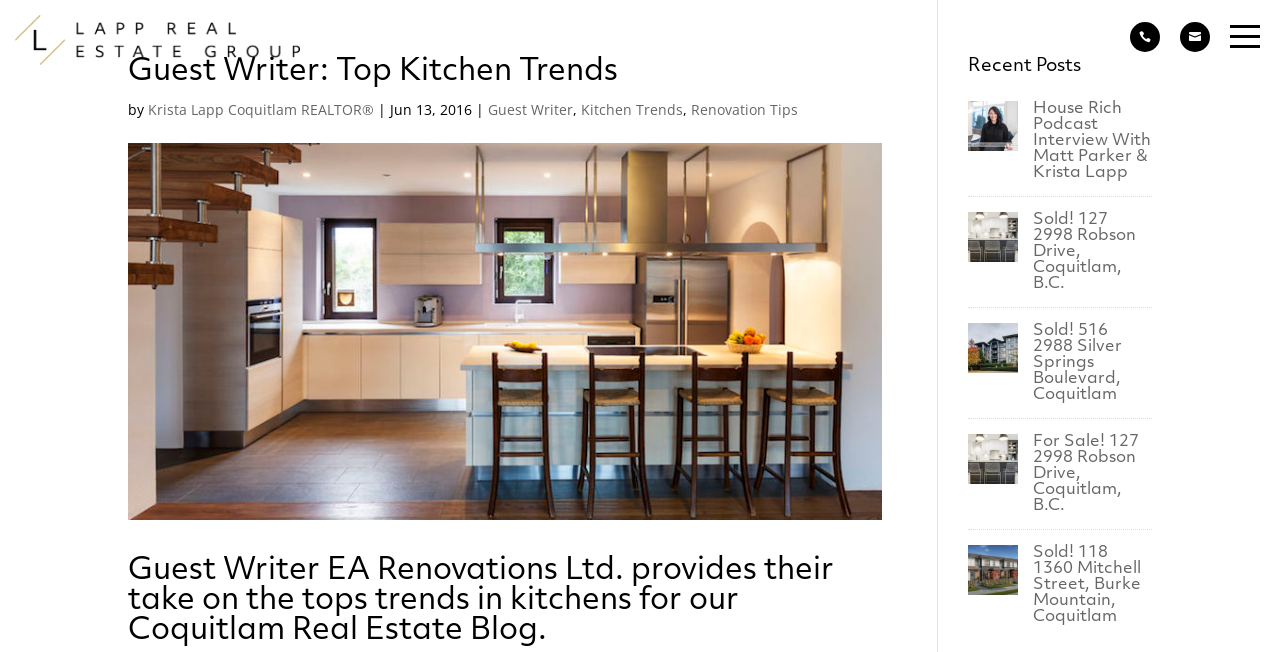Provide a comprehensive description of the webpage.

The webpage is a blog post titled "Guest Writer: Top Kitchen Trends" on the Lapp Real Estate Group website. At the top, there are two social media links and a logo on the left side. Below the logo, the title of the blog post is displayed prominently, followed by the author's name, "Krista Lapp Coquitlam REALTOR®", and the date "Jun 13, 2016". 

To the right of the title, there is a large image related to kitchen trends. Below the image, there are three links: "Guest Writer", "Kitchen Trends", and "Renovation Tips". 

On the right side of the page, there is a section titled "Recent Posts" with several links to other blog posts, each accompanied by a small image. The posts include "Top Coquitlam Realtor and Team", "House Rich Podcast Interview With Matt Parker & Krista Lapp", "Coquitlam Realtor Krista Lapp-Unit-127-2998-Robson-Drive-Coquitlam-20-800x400", "Sold! 127 2998 Robson Drive, Coquitlam, B.C.", "Sold! 516 2988 Silver Springs Boulevard, Coquitlam", "For Sale! 127 2998 Robson Drive, Coquitlam, B.C.", and "Sold! 118 1360 Mitchell Street, Burke Mountain, Coquitlam".